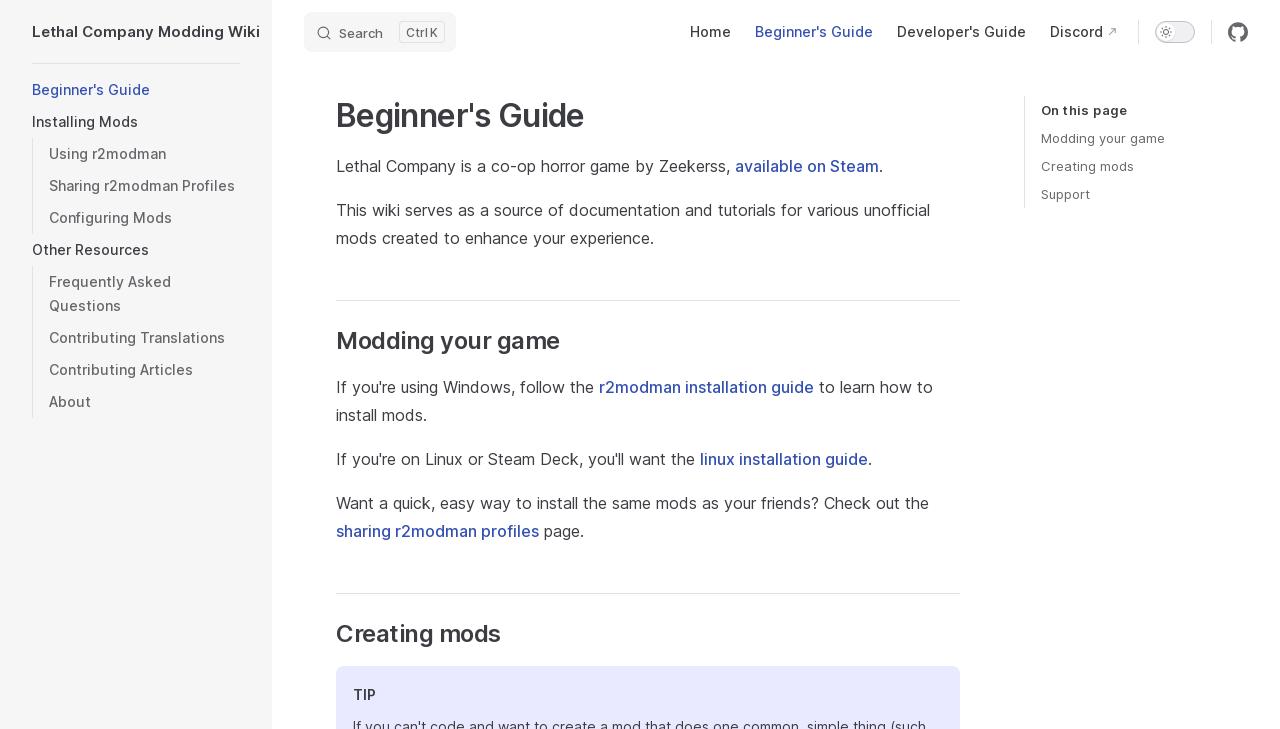Can you look at the image and give a comprehensive answer to the question:
What is the purpose of this wiki?

The text 'This wiki serves as a source of documentation and tutorials for various unofficial mods created to enhance your experience' suggests that the purpose of this wiki is to provide documentation and tutorials for mods.